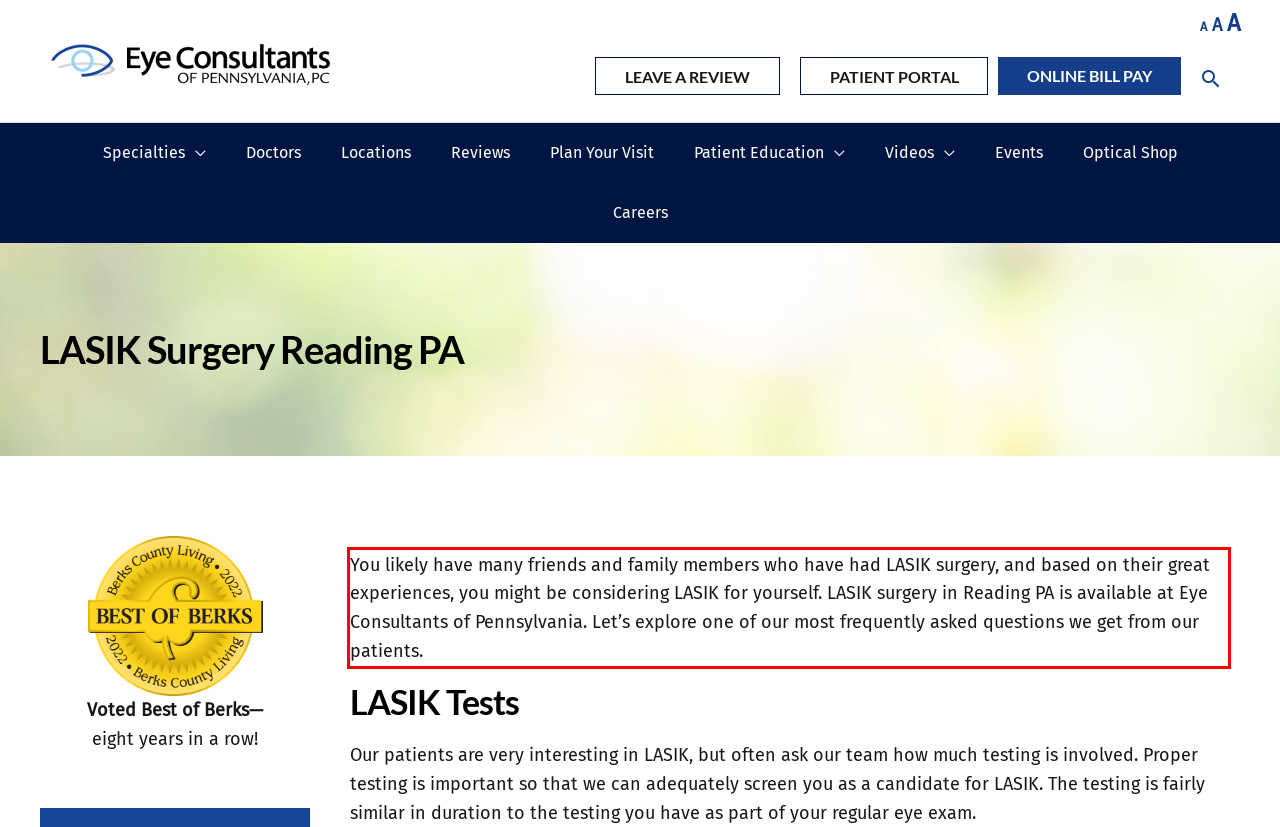Please examine the webpage screenshot containing a red bounding box and use OCR to recognize and output the text inside the red bounding box.

You likely have many friends and family members who have had LASIK surgery, and based on their great experiences, you might be considering LASIK for yourself. LASIK surgery in Reading PA is available at Eye Consultants of Pennsylvania. Let’s explore one of our most frequently asked questions we get from our patients.